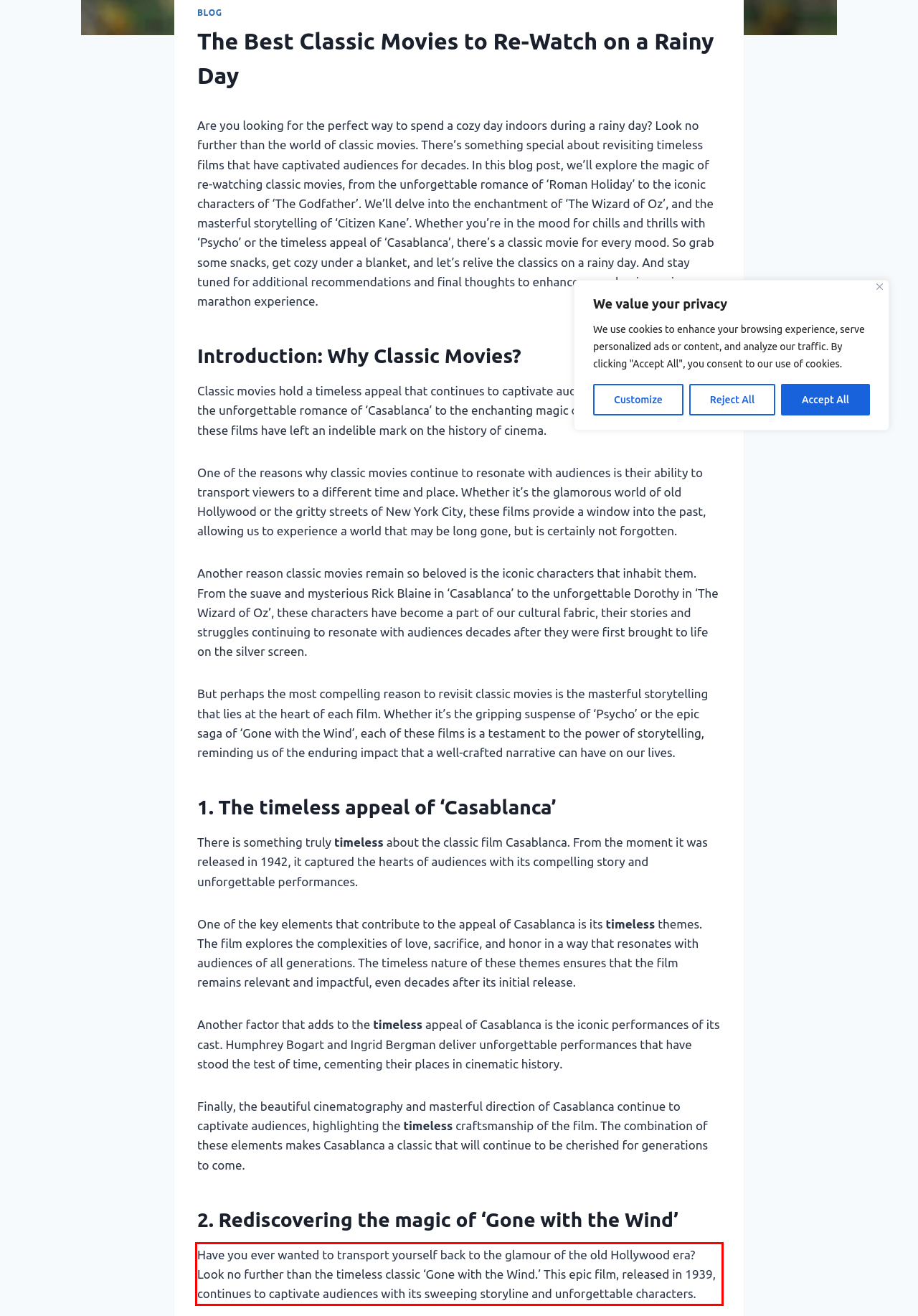Review the screenshot of the webpage and recognize the text inside the red rectangle bounding box. Provide the extracted text content.

Have you ever wanted to transport yourself back to the glamour of the old Hollywood era? Look no further than the timeless classic ‘Gone with the Wind.’ This epic film, released in 1939, continues to captivate audiences with its sweeping storyline and unforgettable characters.